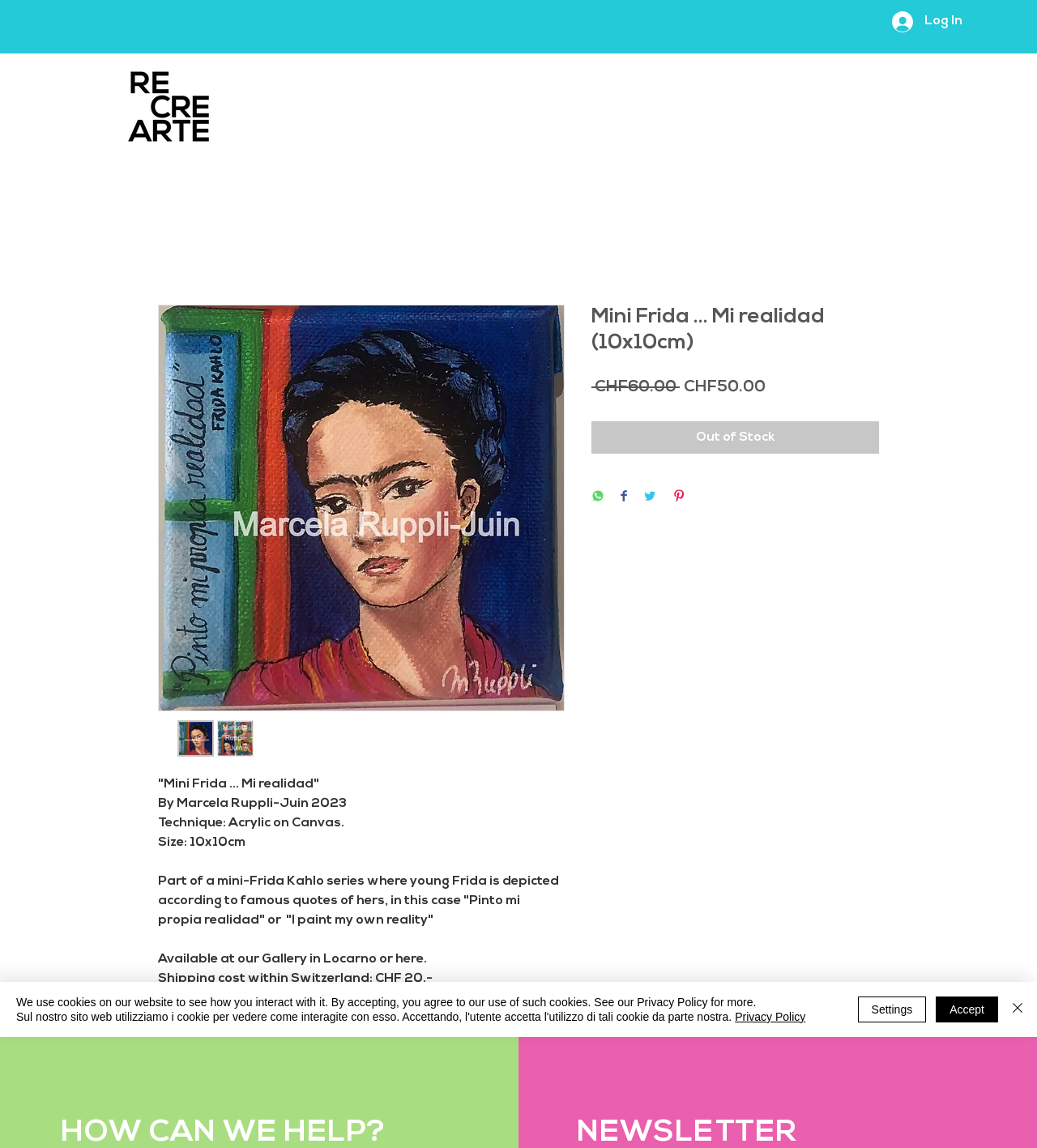Please identify the bounding box coordinates of the clickable area that will allow you to execute the instruction: "Check the price of the artwork".

[0.57, 0.33, 0.655, 0.344]